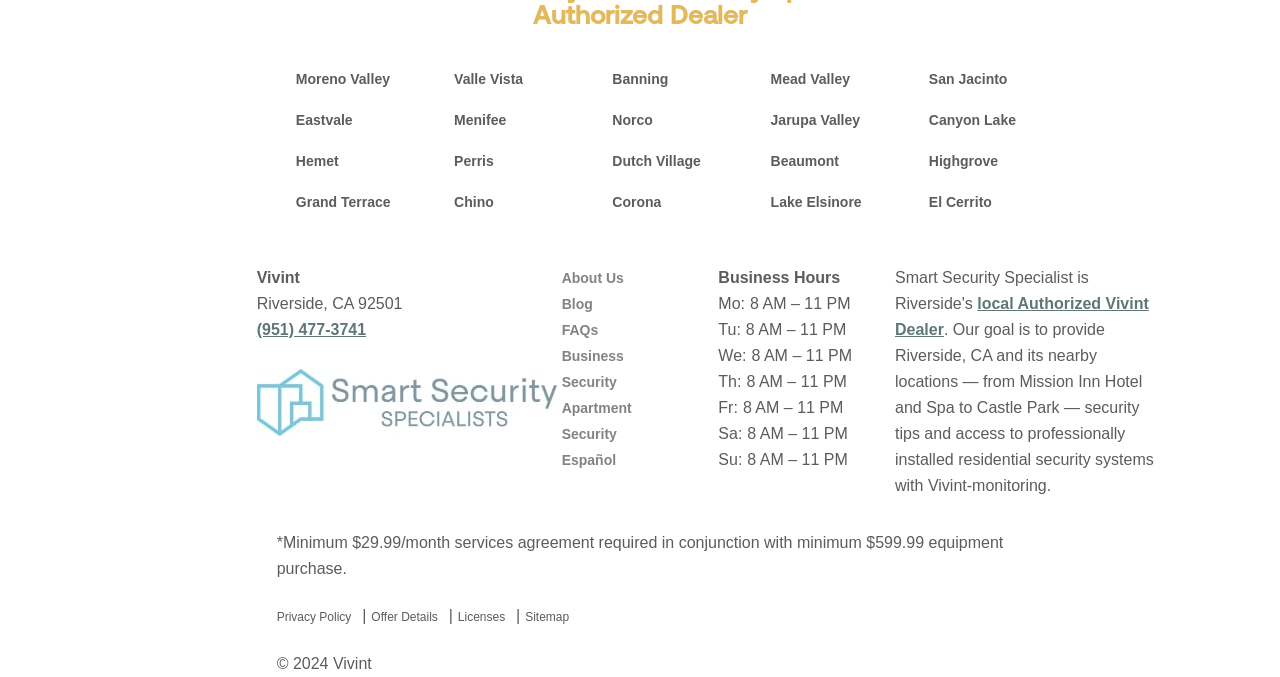Provide the bounding box coordinates in the format (top-left x, top-left y, bottom-right x, bottom-right y). All values are floating point numbers between 0 and 1. Determine the bounding box coordinate of the UI element described as: local Authorized Vivint Dealer

[0.699, 0.435, 0.897, 0.499]